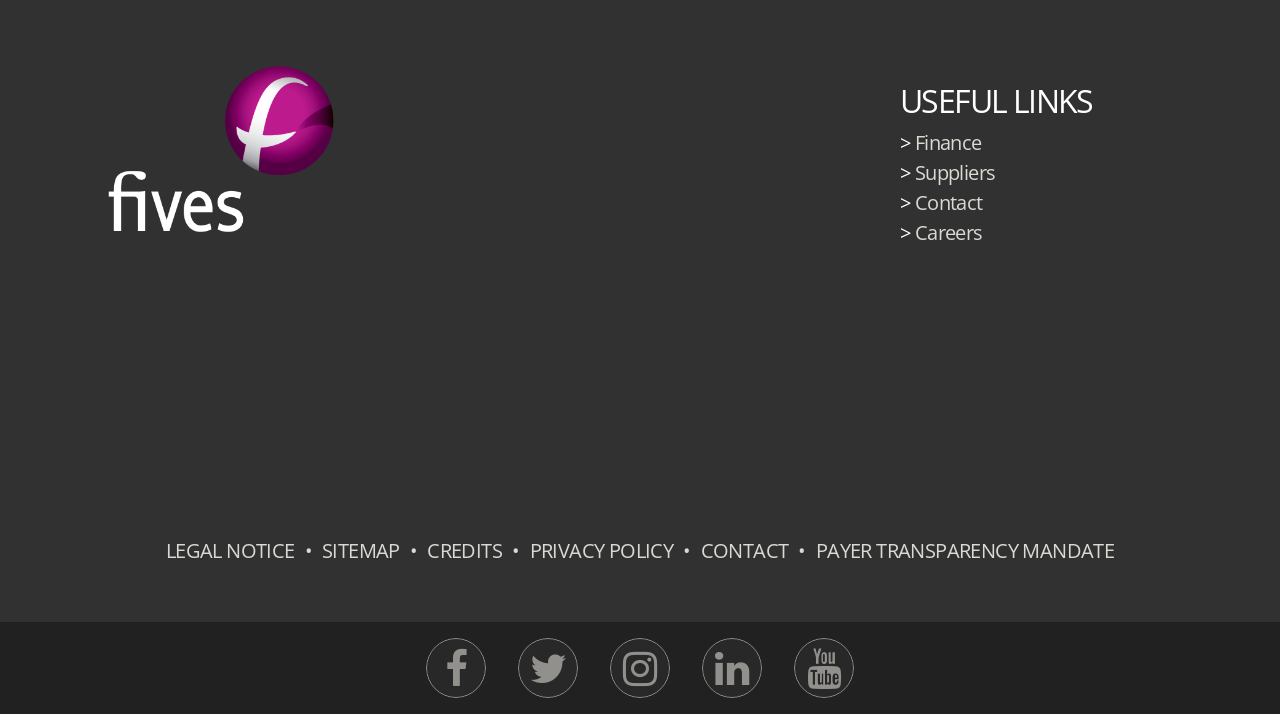Give a short answer to this question using one word or a phrase:
What is the last link in the footer section?

PAYER TRANSPARENCY MANDATE